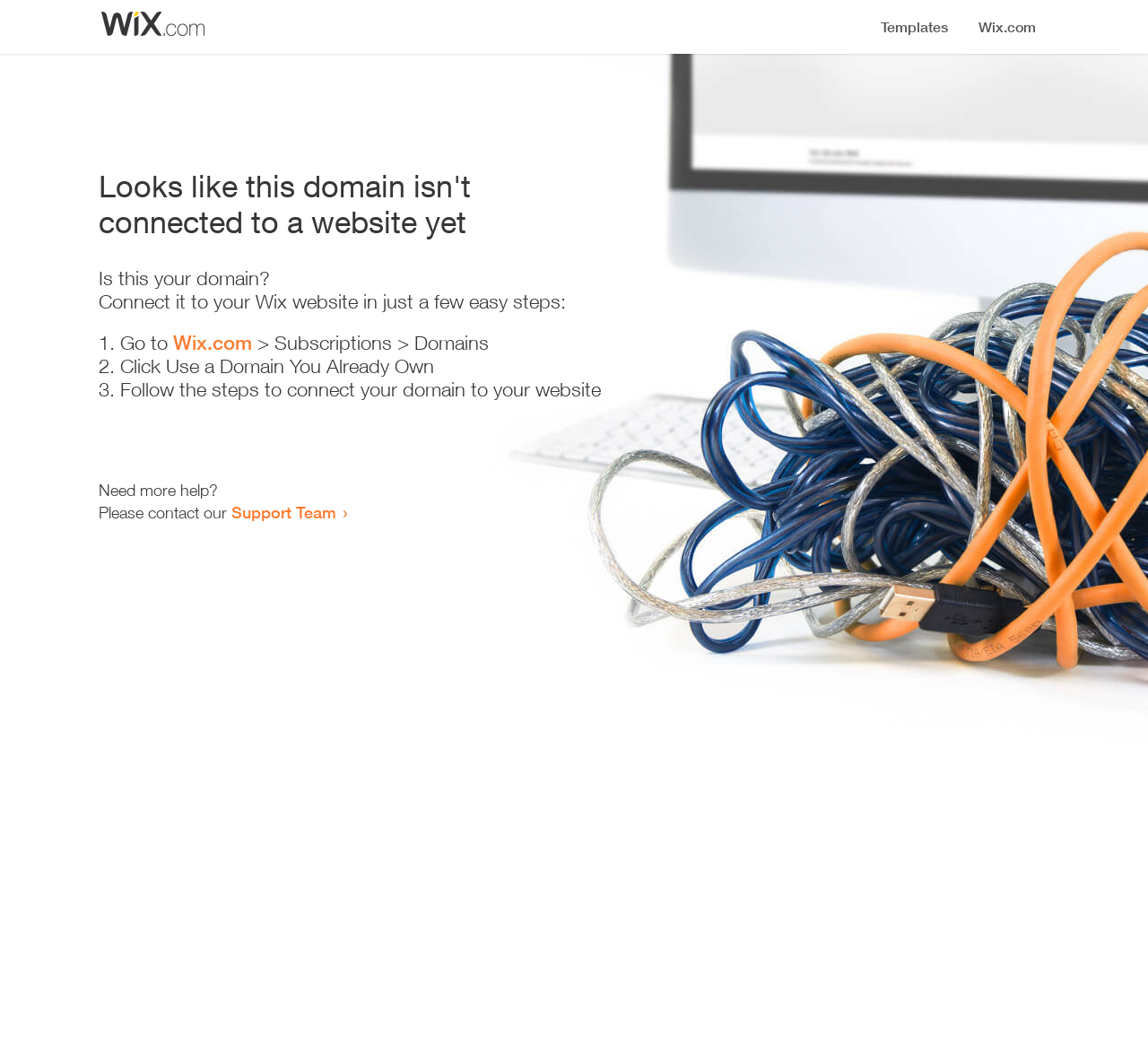Where can I get more help?
Refer to the screenshot and answer in one word or phrase.

Support Team